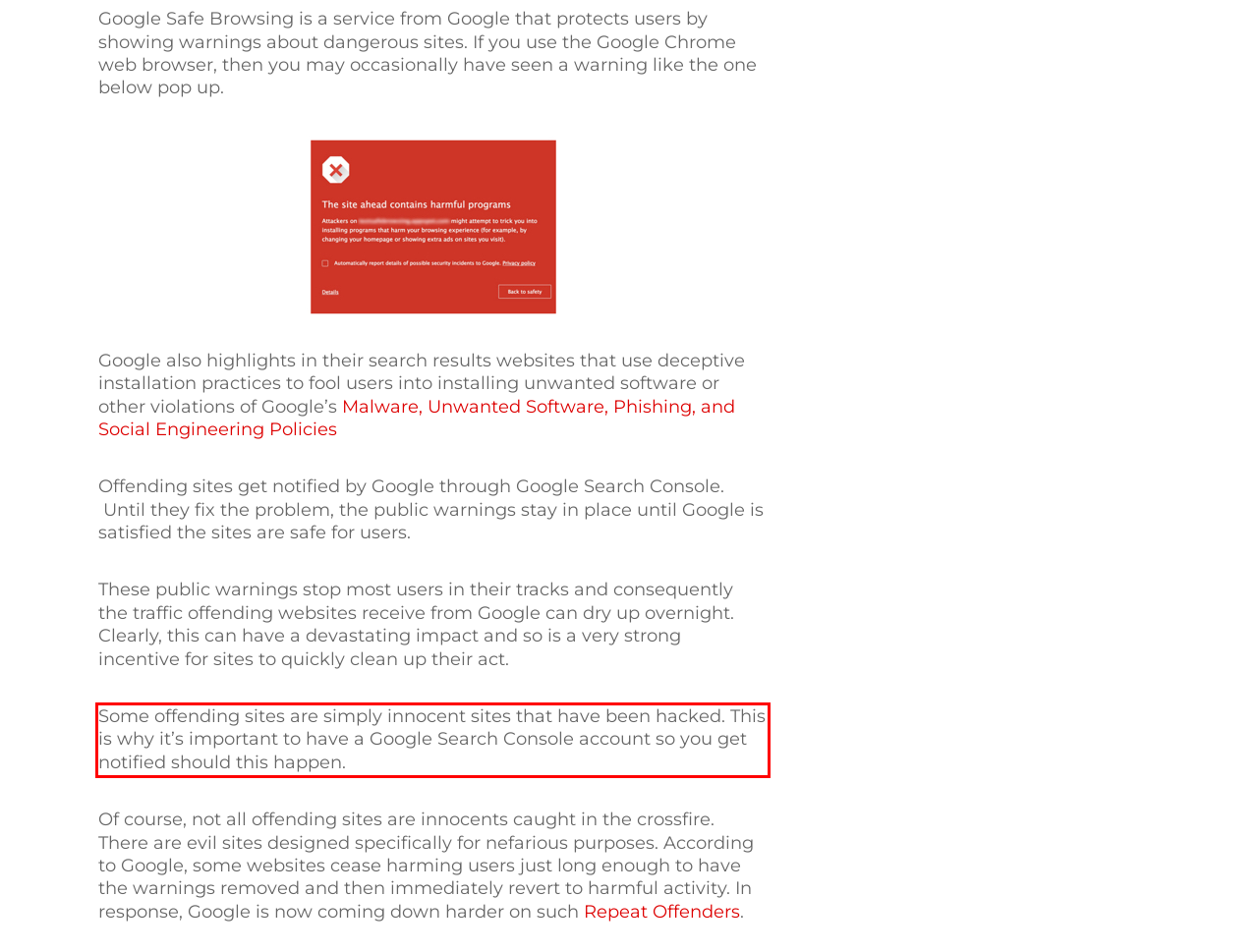You have a screenshot with a red rectangle around a UI element. Recognize and extract the text within this red bounding box using OCR.

Some offending sites are simply innocent sites that have been hacked. This is why it’s important to have a Google Search Console account so you get notified should this happen.